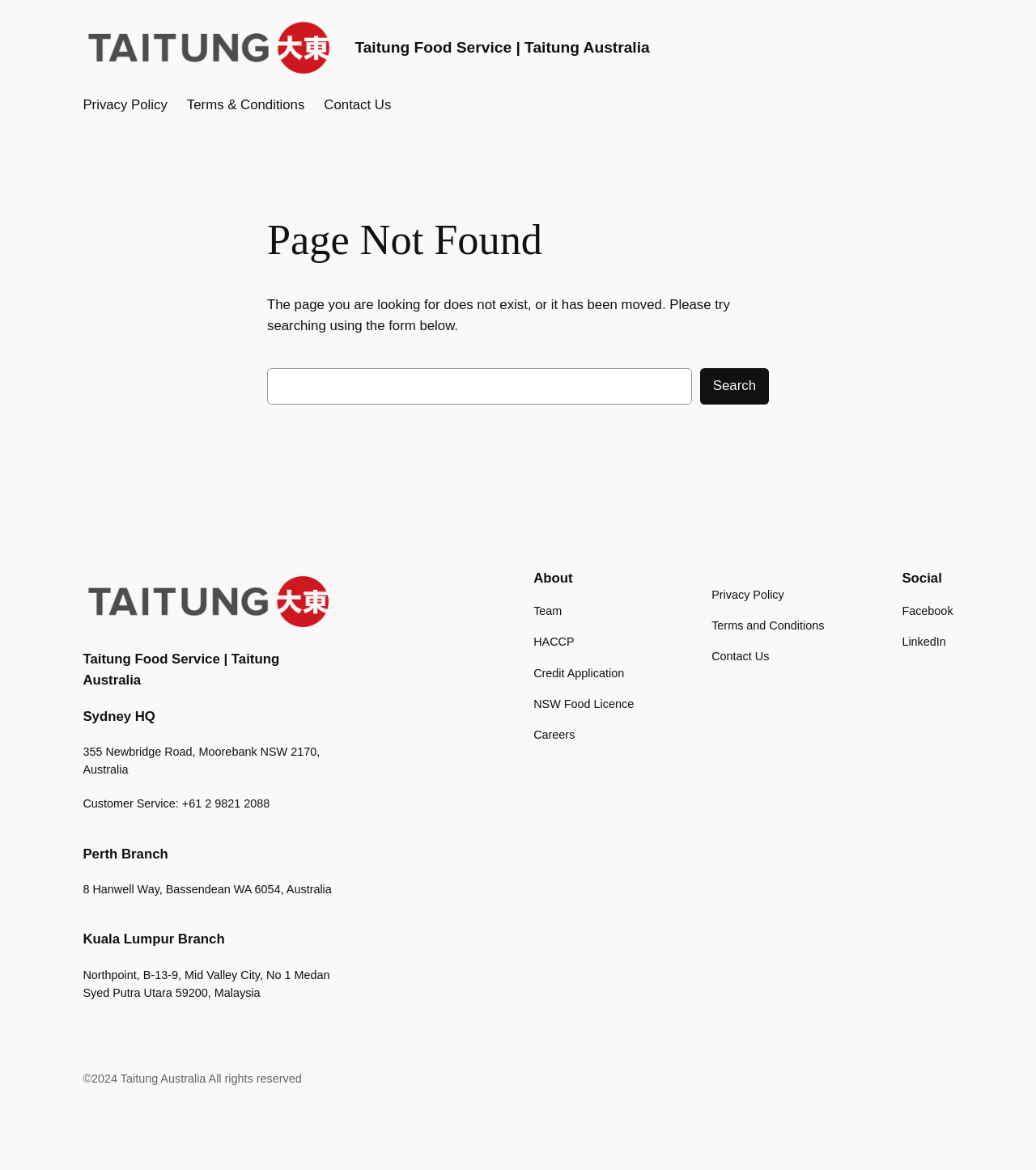What is the text of the main heading?
Answer the question using a single word or phrase, according to the image.

Page Not Found